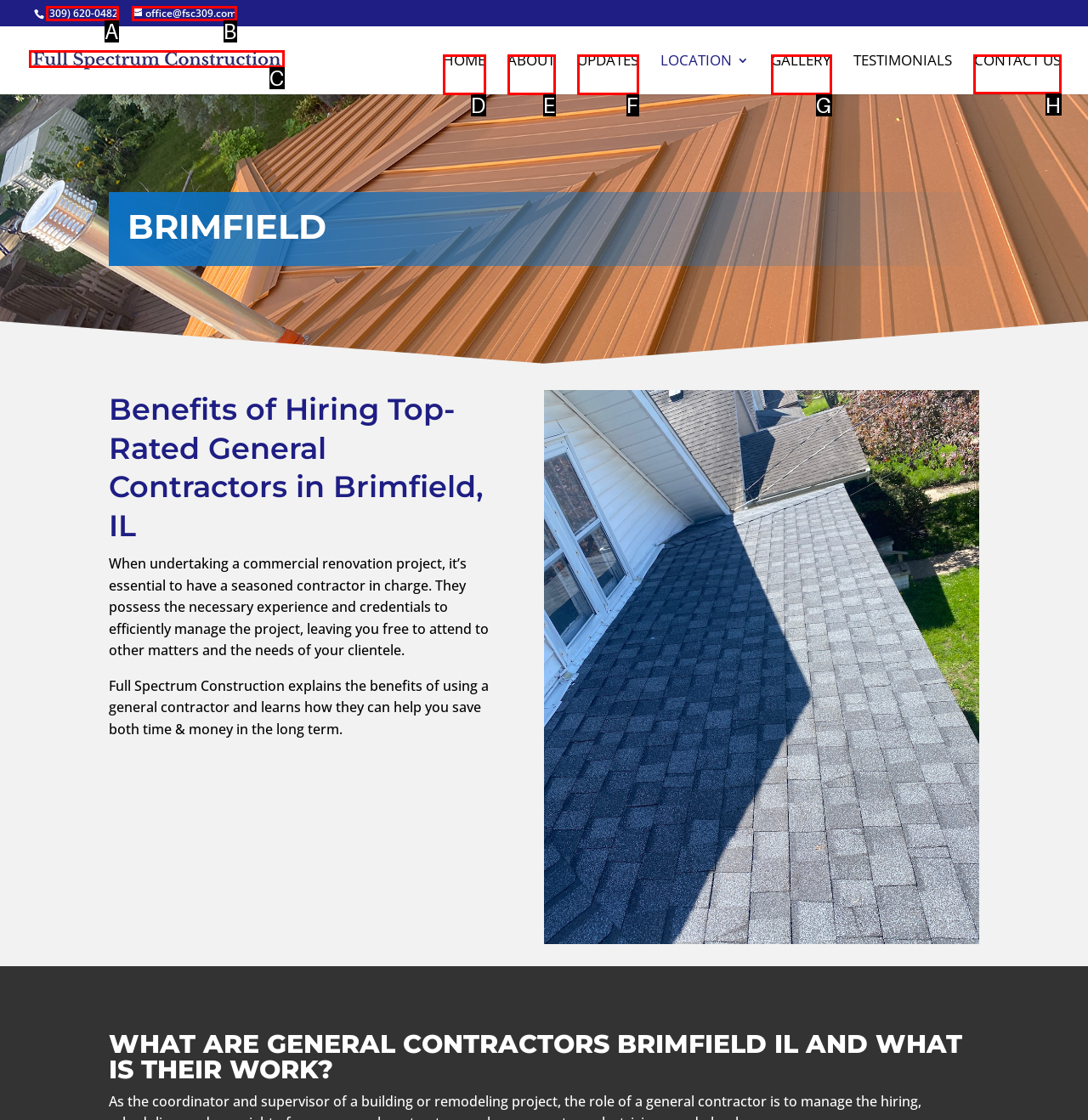Identify the letter of the UI element you should interact with to perform the task: Contact us
Reply with the appropriate letter of the option.

H